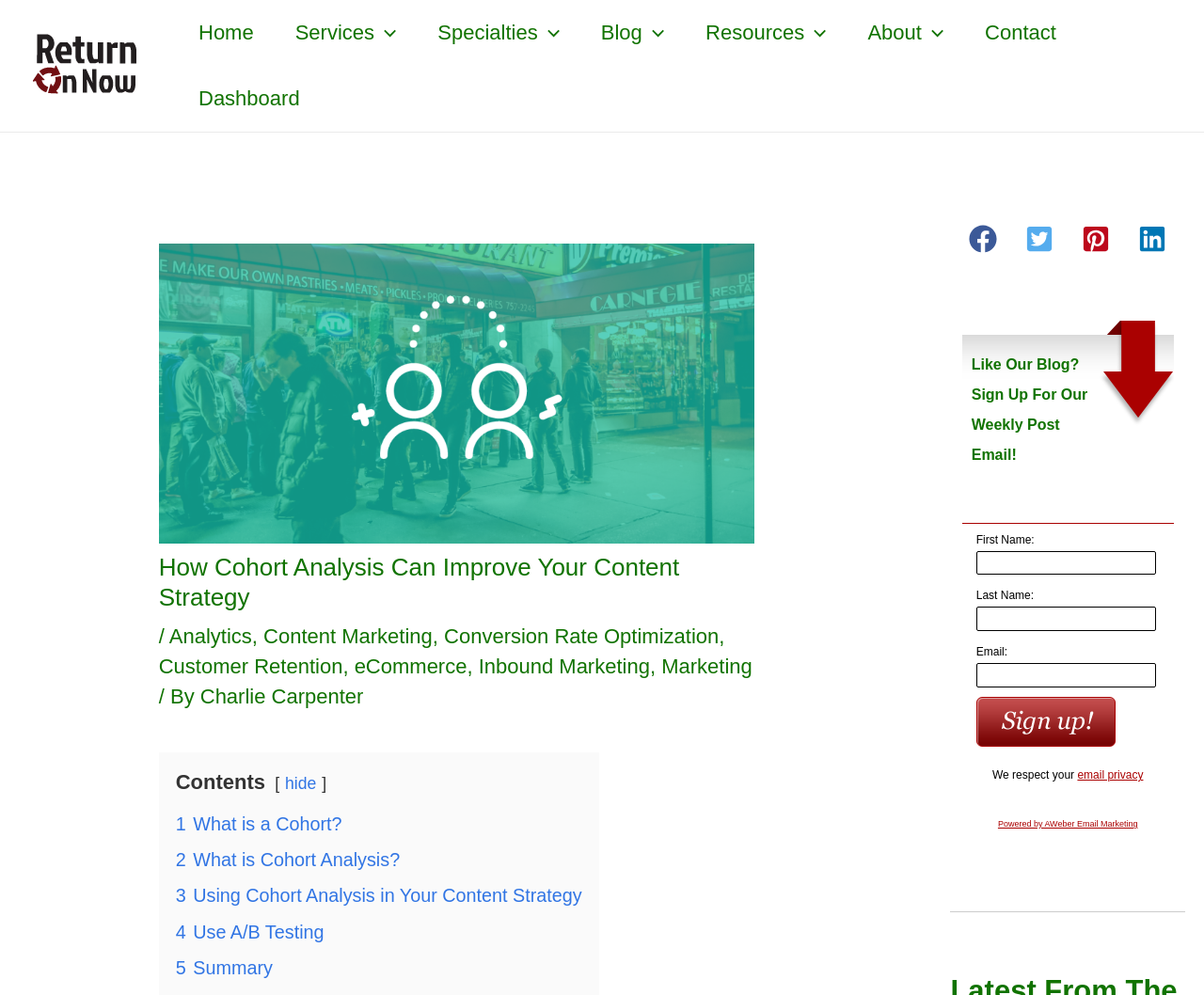Bounding box coordinates should be in the format (top-left x, top-left y, bottom-right x, bottom-right y) and all values should be floating point numbers between 0 and 1. Determine the bounding box coordinate for the UI element described as: Conversion Rate Optimization

[0.369, 0.627, 0.597, 0.651]